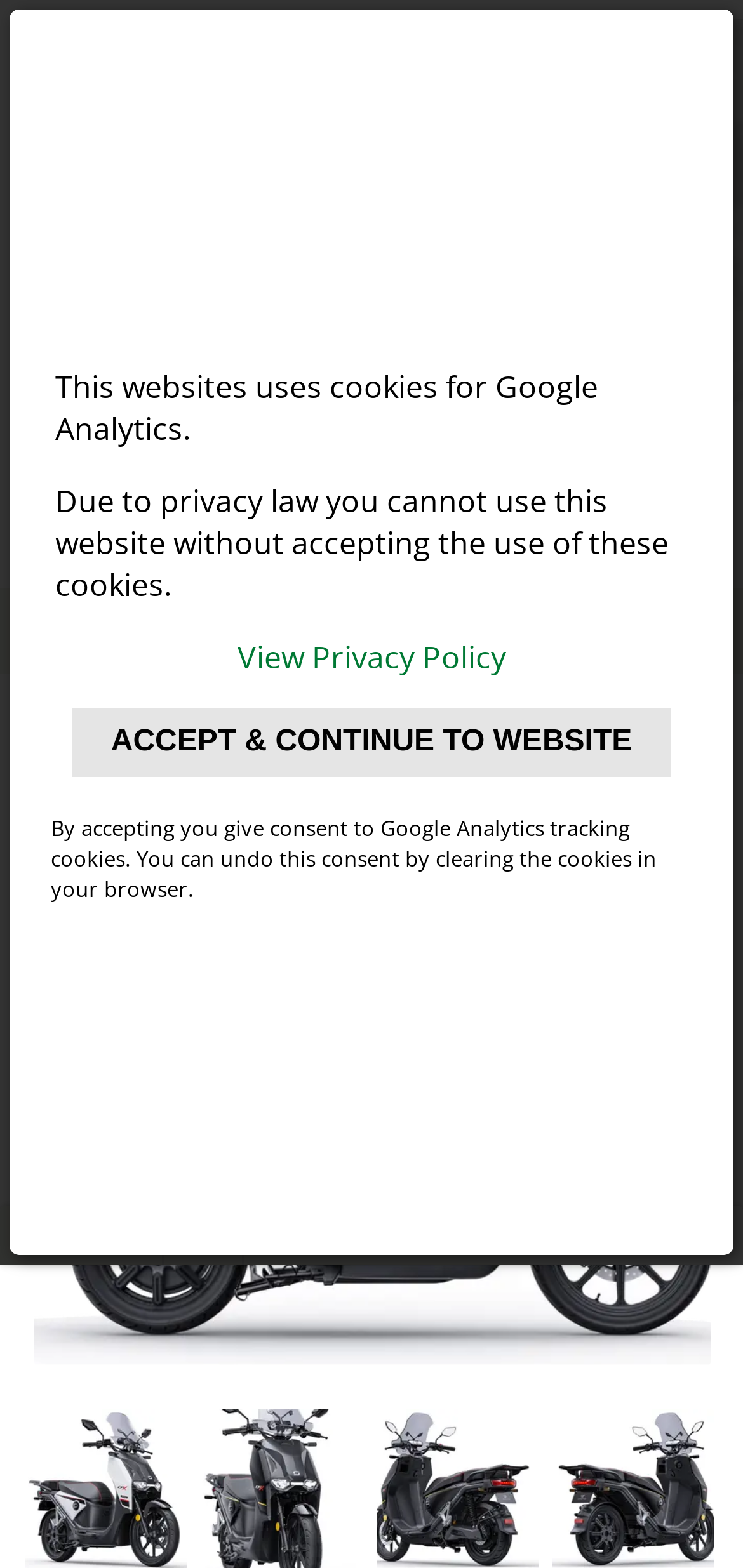What is the purpose of the 'FILTERS' button? Based on the screenshot, please respond with a single word or phrase.

Unknown